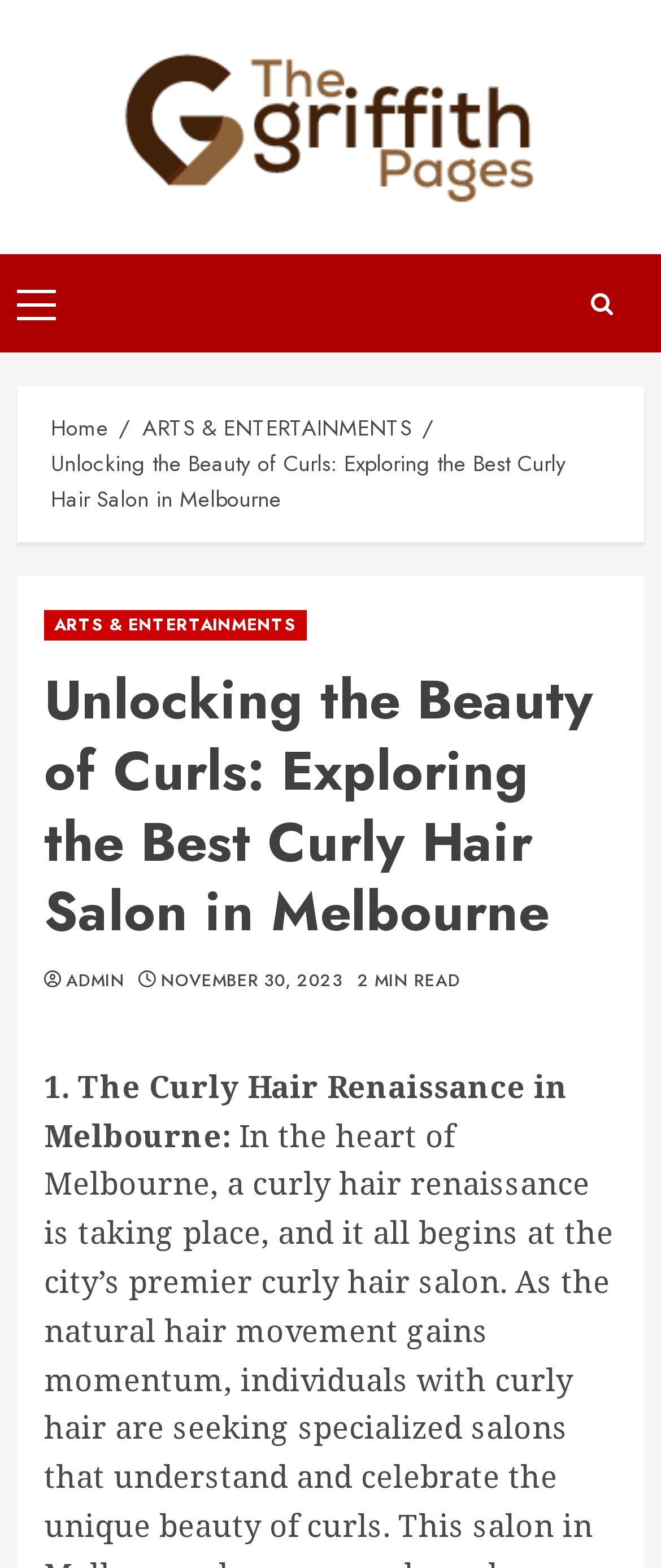Provide the bounding box coordinates for the UI element described in this sentence: "alt="The griffith pages"". The coordinates should be four float values between 0 and 1, i.e., [left, top, right, bottom].

[0.185, 0.032, 0.815, 0.13]